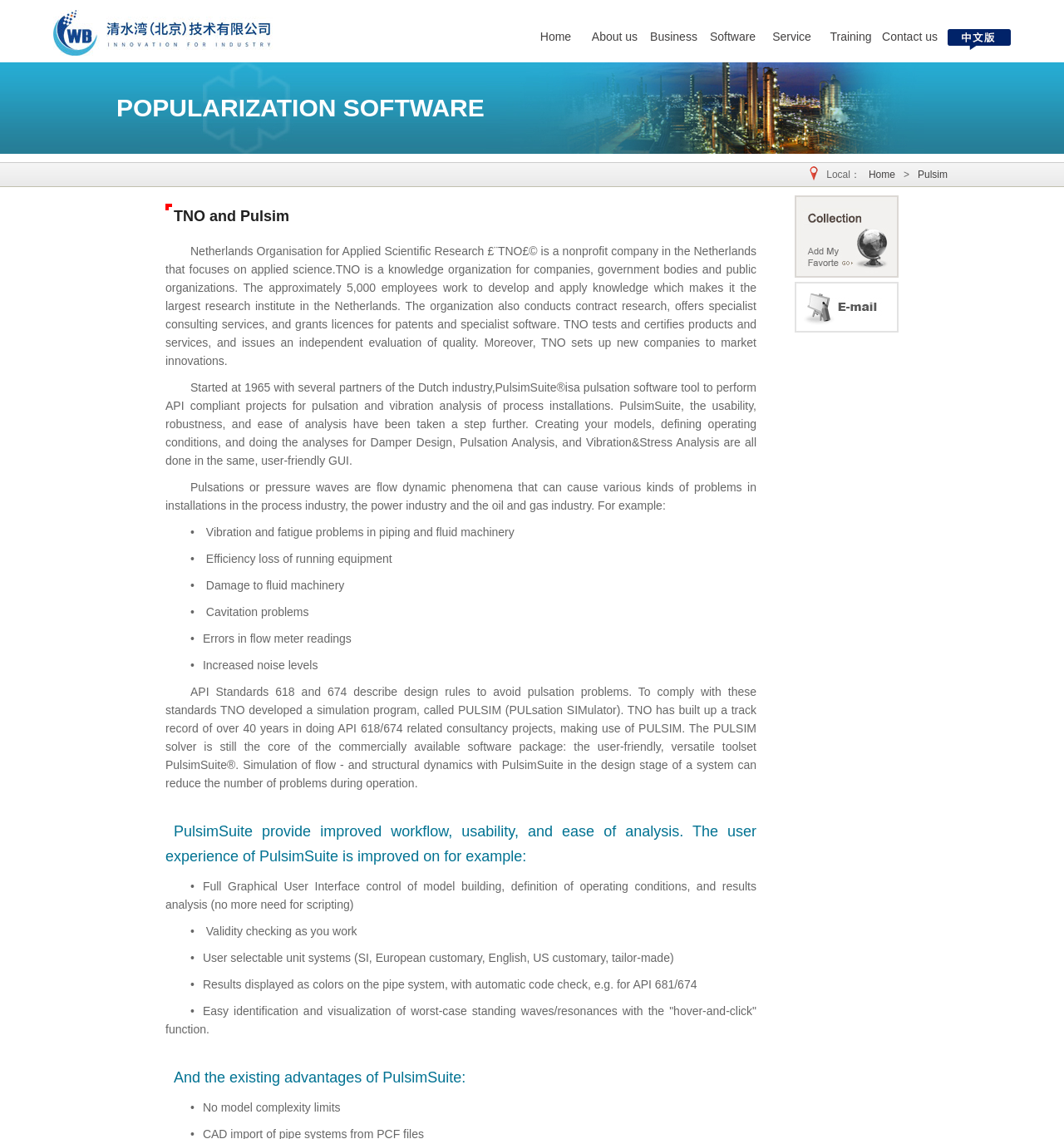What is the purpose of PULSIM?
Please provide a single word or phrase in response based on the screenshot.

To comply with API standards